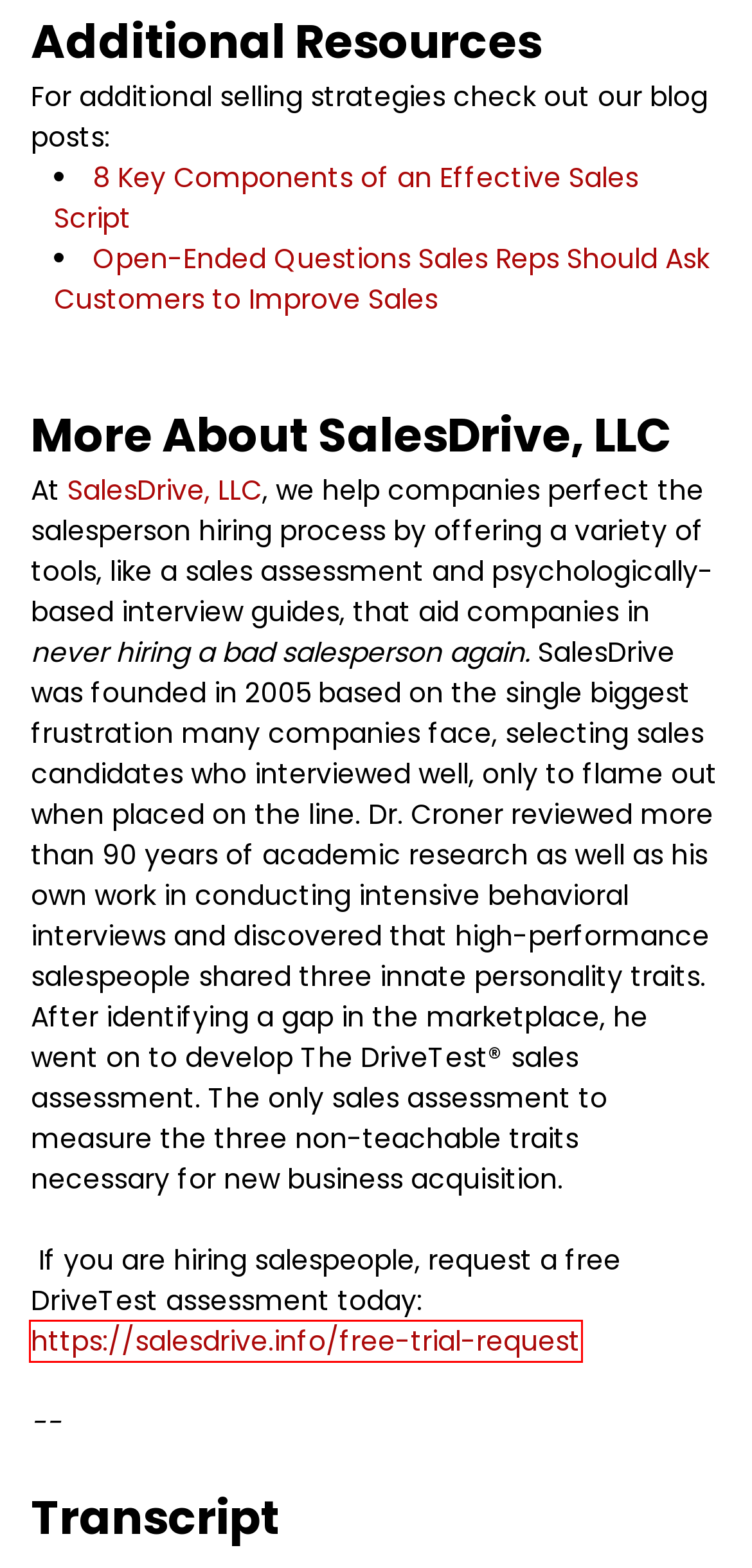Review the screenshot of a webpage containing a red bounding box around an element. Select the description that best matches the new webpage after clicking the highlighted element. The options are:
A. 8 Key Components of an Effective Sales Script - SalesDrive Tips
B. Identify Top Producers with Our Sales Personality Test | SalesDrive
C. Fame - The B2B Podcast Agency
D. Open-Ended Questions Sales Reps Should Ask to Improve Sales
E. bCast
F. Identify Top Sales Talent with the #1 Sales Personality Test - SalesDrive, LLC
G. Hosting & Distribution For High Growth Podcasts | bCast
H. Abney - Podcast AI

F